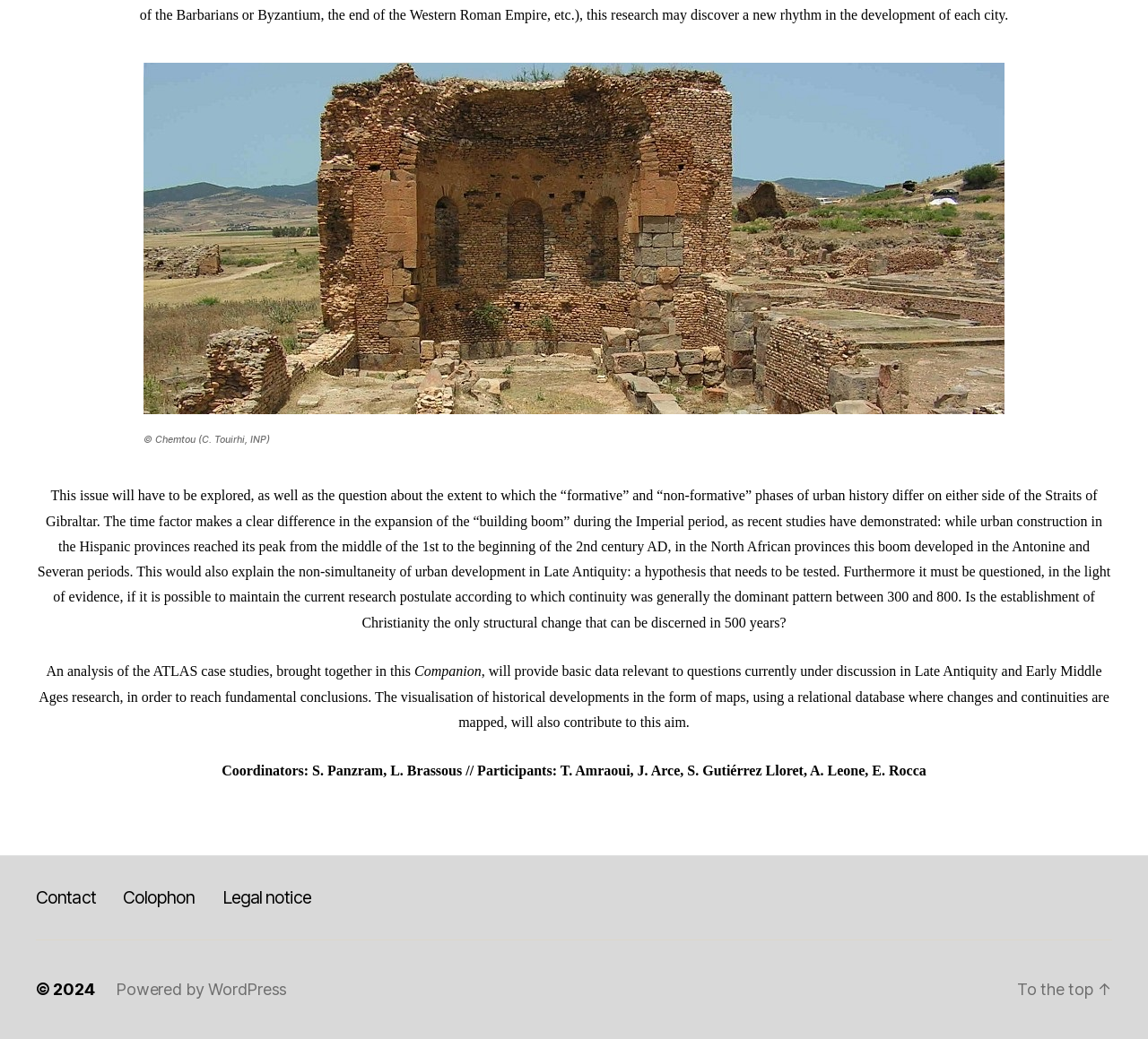Provide a short answer to the following question with just one word or phrase: Who are the coordinators of the project?

S. Panzram, L. Brassous